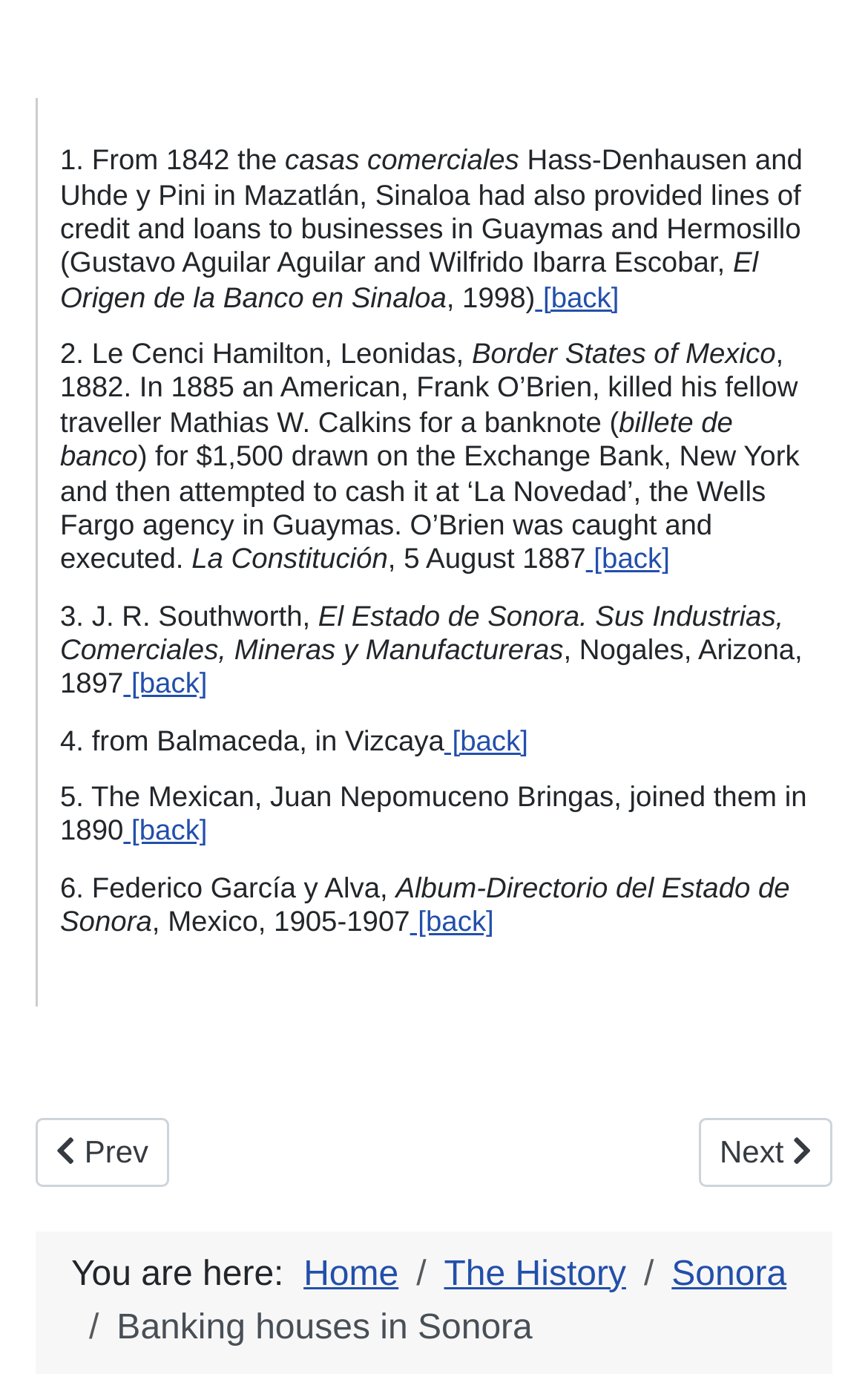Using the webpage screenshot, find the UI element described by The History. Provide the bounding box coordinates in the format (top-left x, top-left y, bottom-right x, bottom-right y), ensuring all values are floating point numbers between 0 and 1.

[0.512, 0.913, 0.721, 0.941]